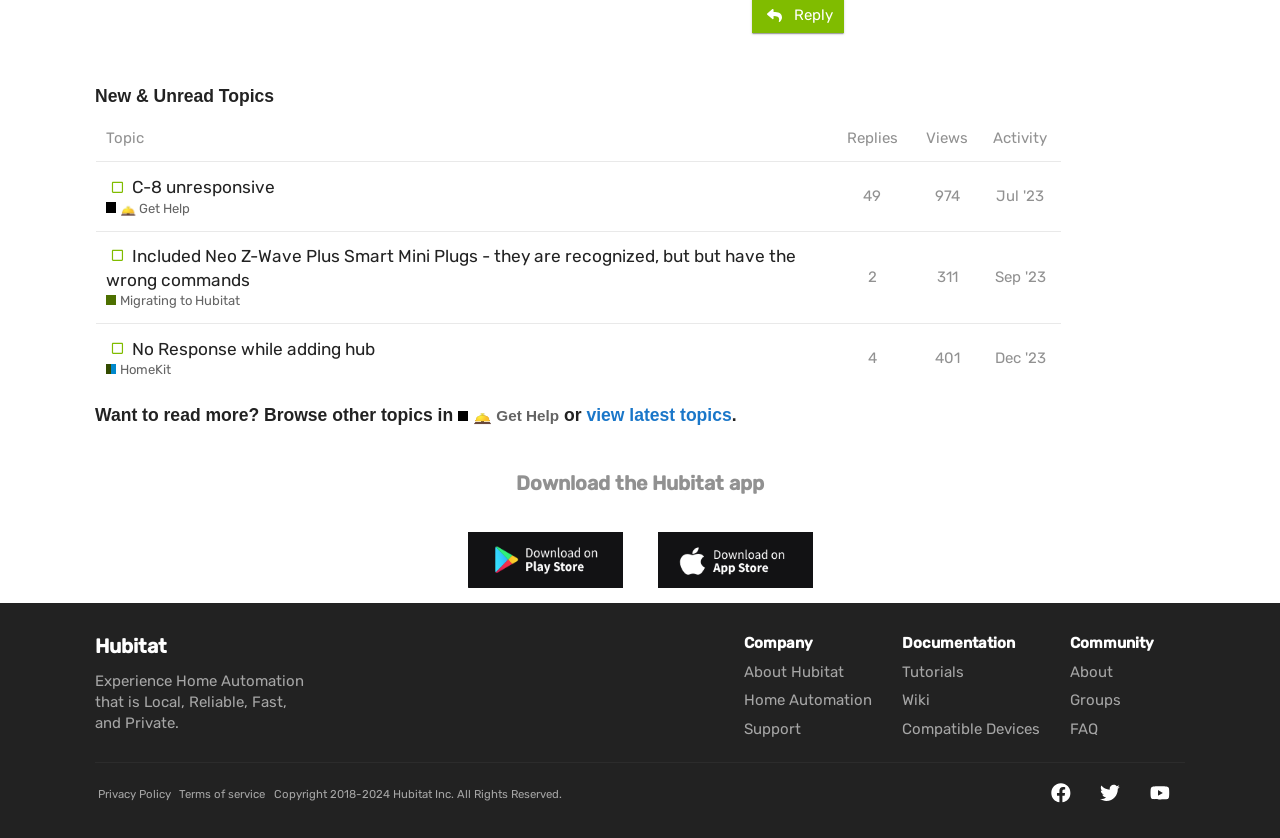What is the purpose of the 'Get Help' section?
Based on the image, provide a one-word or brief-phrase response.

To find answers and resources